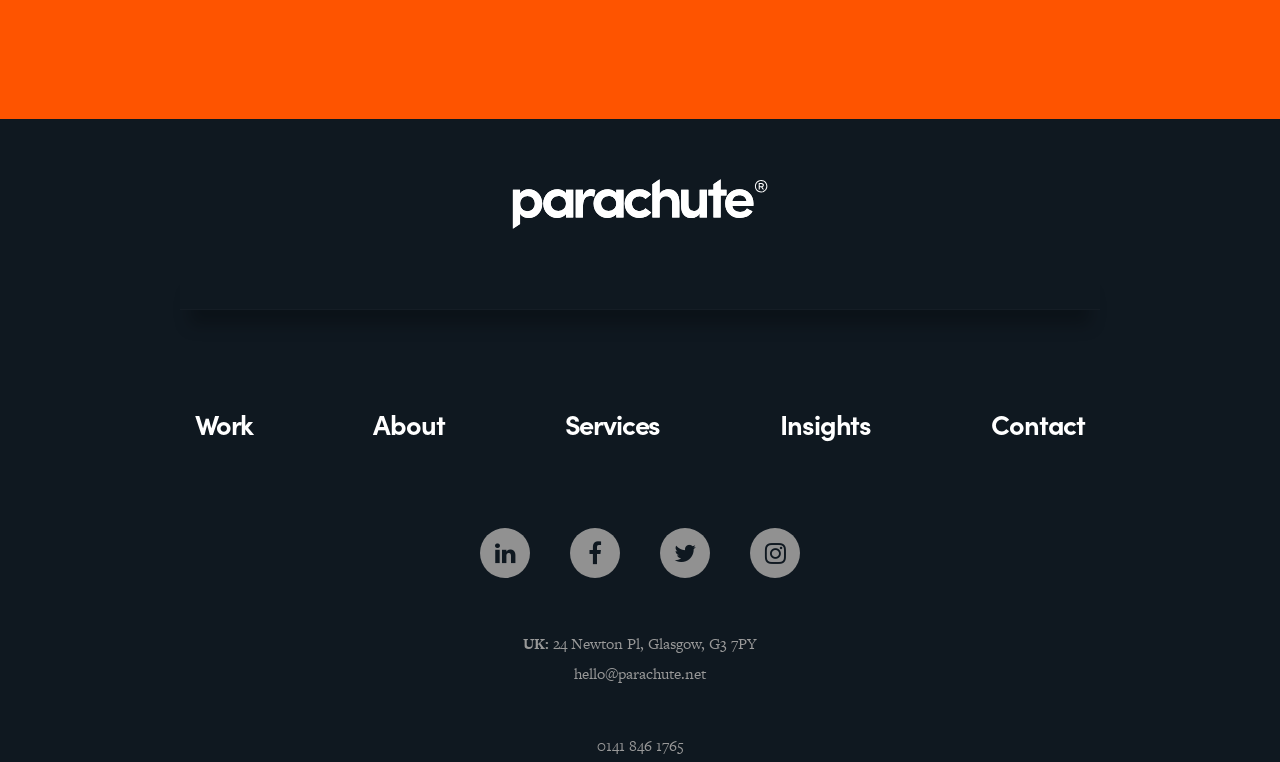What is the company's email address?
Based on the visual details in the image, please answer the question thoroughly.

The company's email address is located at the bottom of the webpage, which is 'hello@parachute.net'.